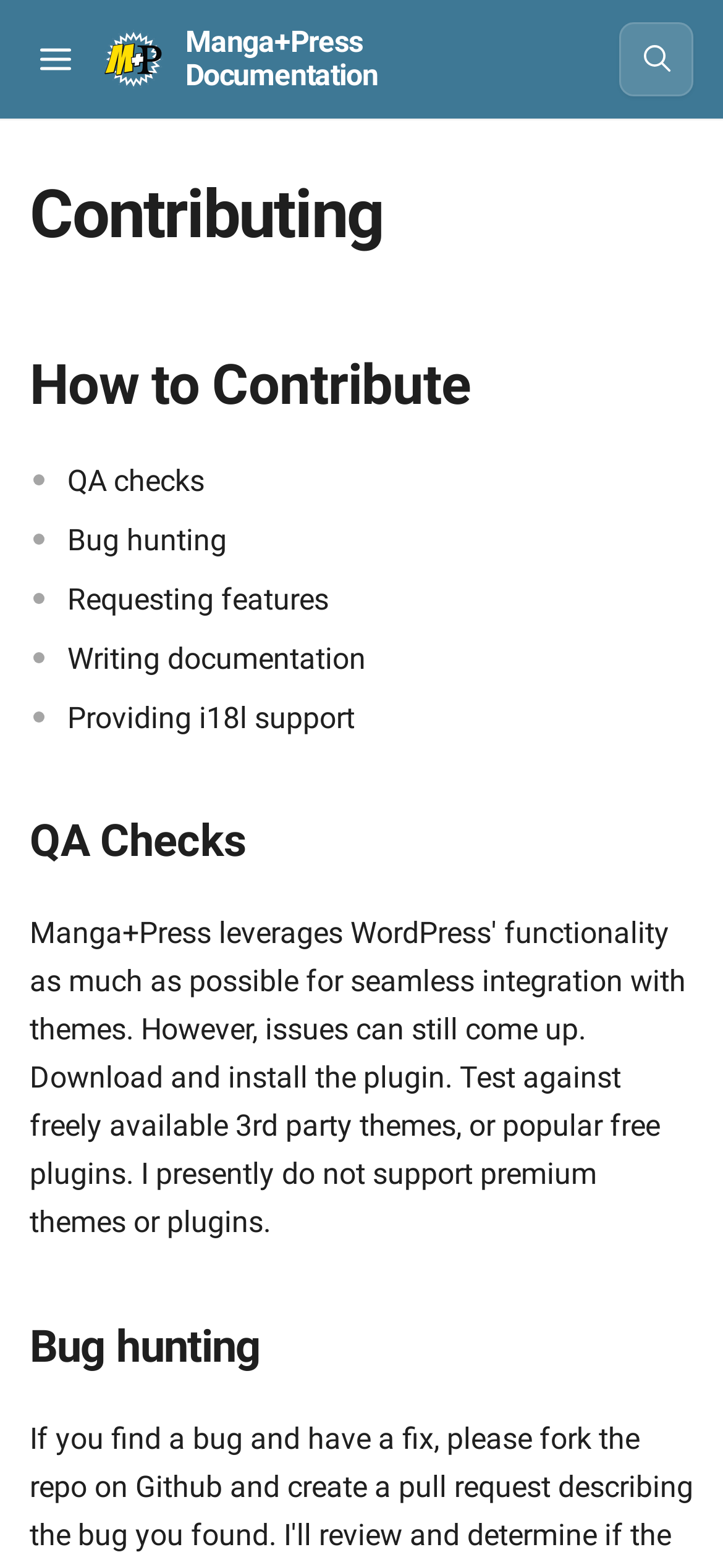Determine the bounding box coordinates in the format (top-left x, top-left y, bottom-right x, bottom-right y). Ensure all values are floating point numbers between 0 and 1. Identify the bounding box of the UI element described by: Manga+Press Documentation

[0.144, 0.017, 0.672, 0.059]